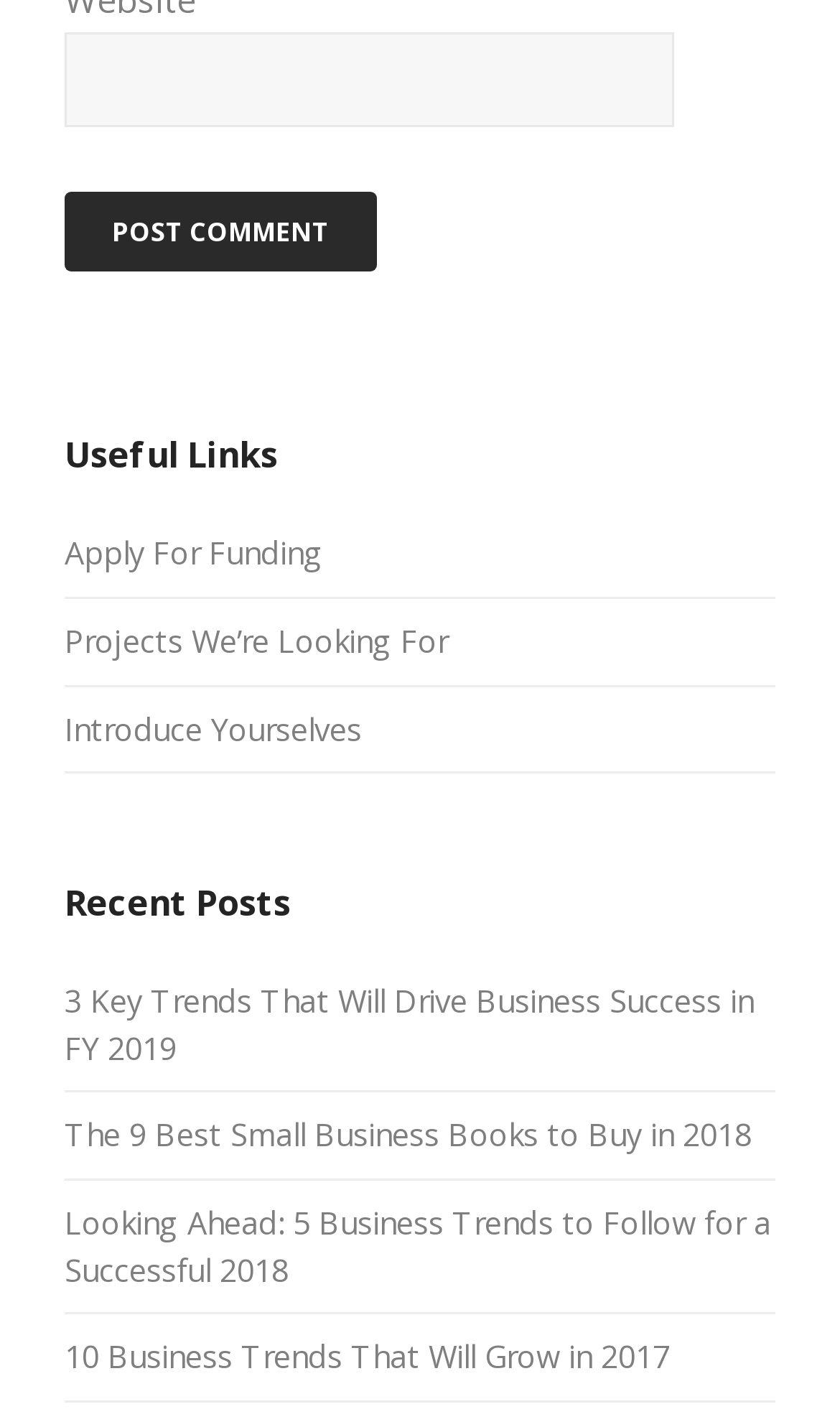Identify the bounding box coordinates for the UI element mentioned here: "Apply For Funding". Provide the coordinates as four float values between 0 and 1, i.e., [left, top, right, bottom].

[0.077, 0.375, 0.385, 0.404]